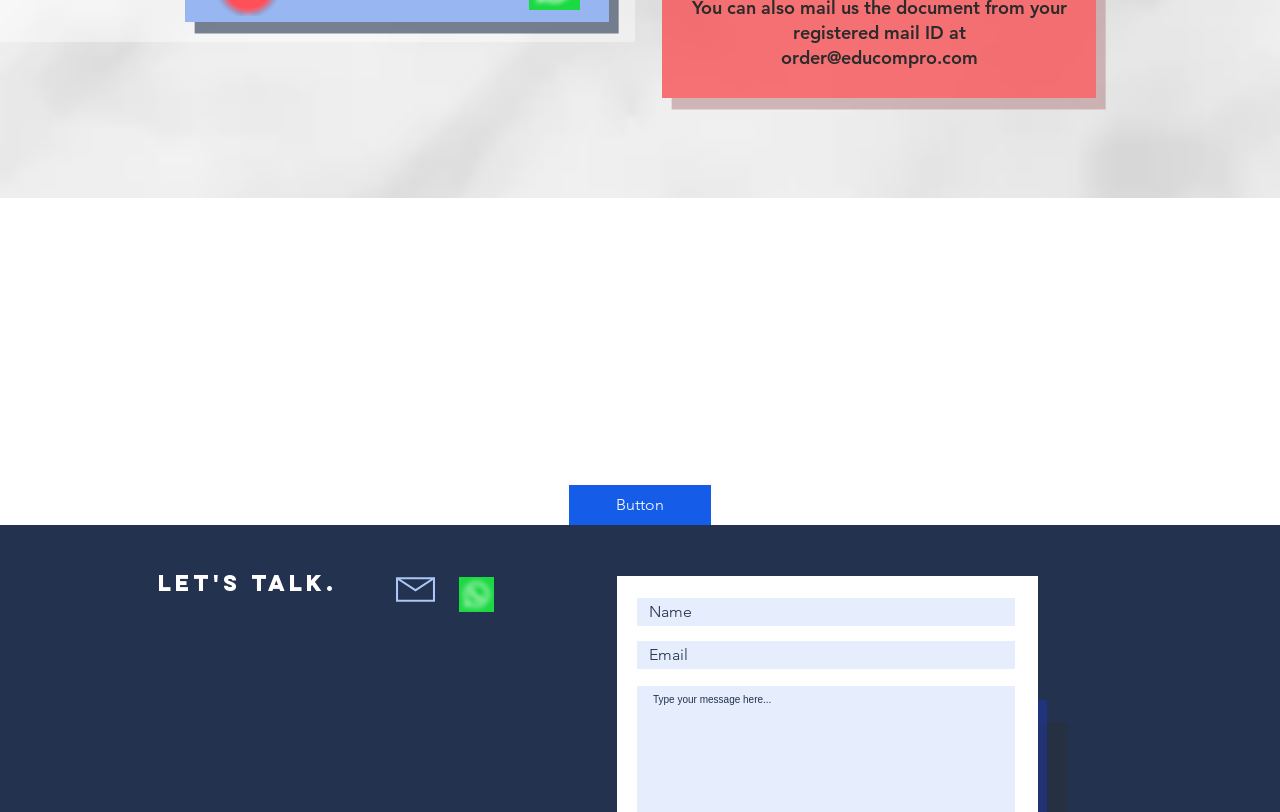What is the icon next to the link?
Utilize the information in the image to give a detailed answer to the question.

The icon next to the link is a WhatsApp icon, which suggests that the link is related to WhatsApp, possibly for contacting or messaging.